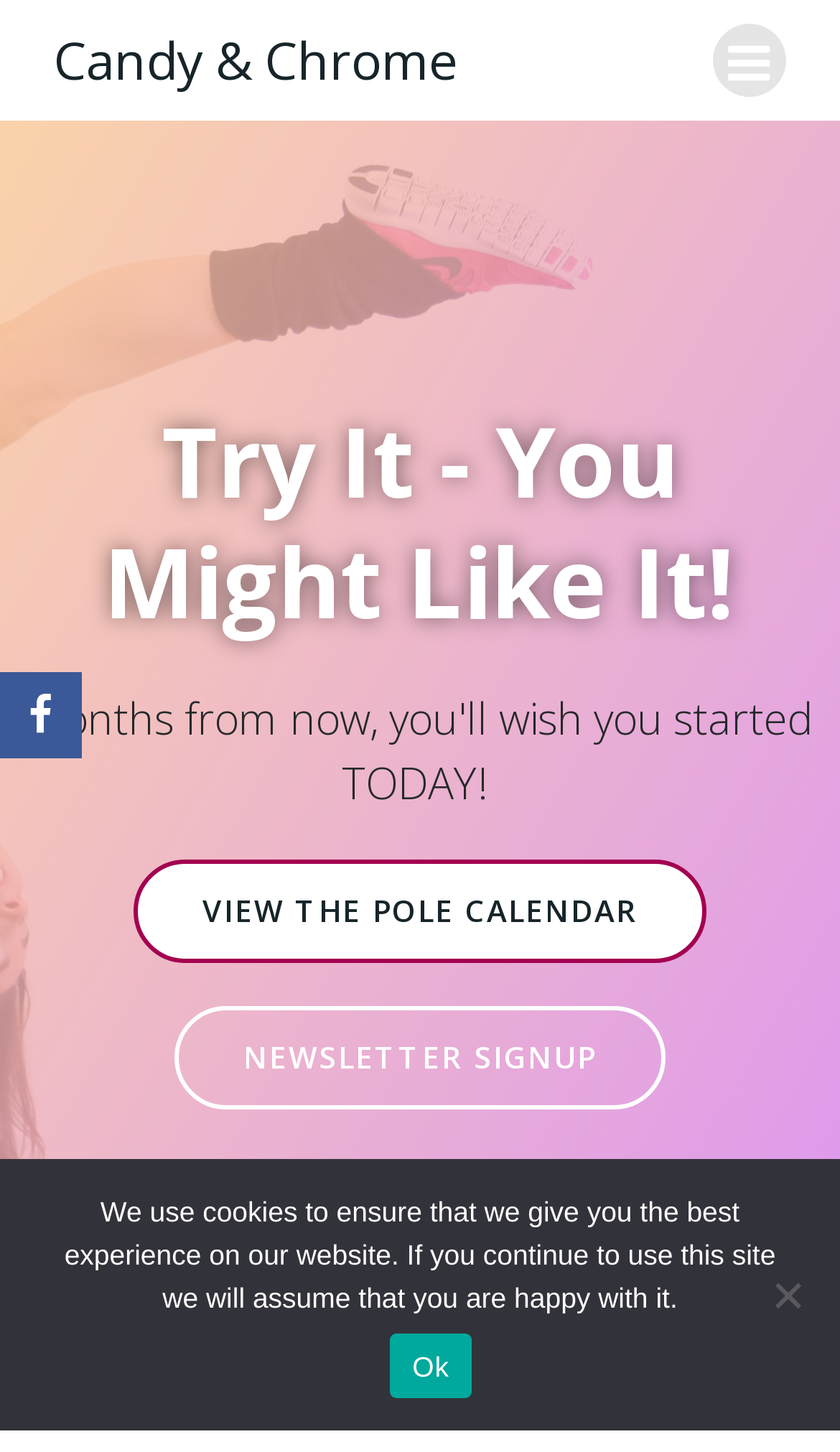Create a full and detailed caption for the entire webpage.

The webpage is titled "What if I am too big for it? – Candy & Chrome" and appears to be a blog or article page. At the top left, there is a link to the website's homepage, "Candy & Chrome". Next to it, on the top right, is a link to the "Menu" with a small image icon. 

Below the top section, a prominent heading reads "Try It - You Might Like It!" which takes up most of the width of the page. Underneath this heading, there are two links: "VIEW THE POLE CALENDAR" and "NEWSLETTER SIGNUP", positioned side by side, with the former on the left and the latter on the right.

On the left side of the page, near the middle, is a link to the website's Facebook page. At the very bottom of the page, a "Cookie Notice" dialog box is displayed, which is not currently in focus. The dialog box contains a message explaining the website's use of cookies and provides two options: "Ok" and "No". The "Ok" button is positioned on the left side of the dialog box, while the "No" button is on the right side.